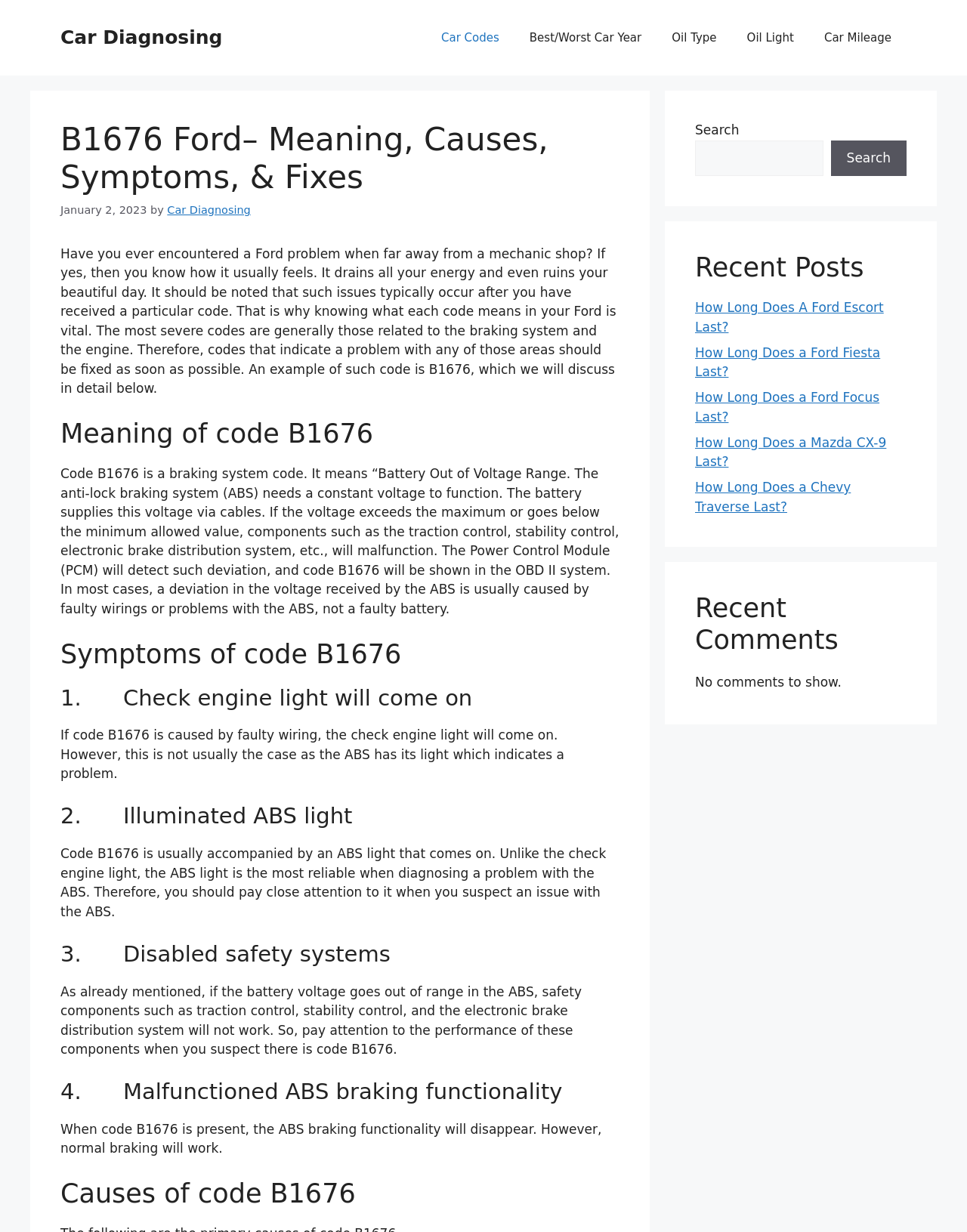What can happen to safety systems if code B1676 is present?
Can you provide a detailed and comprehensive answer to the question?

If code B1676 is present, safety systems such as traction control, stability control, and electronic brake distribution system can be disabled, which can affect the overall safety of the vehicle.